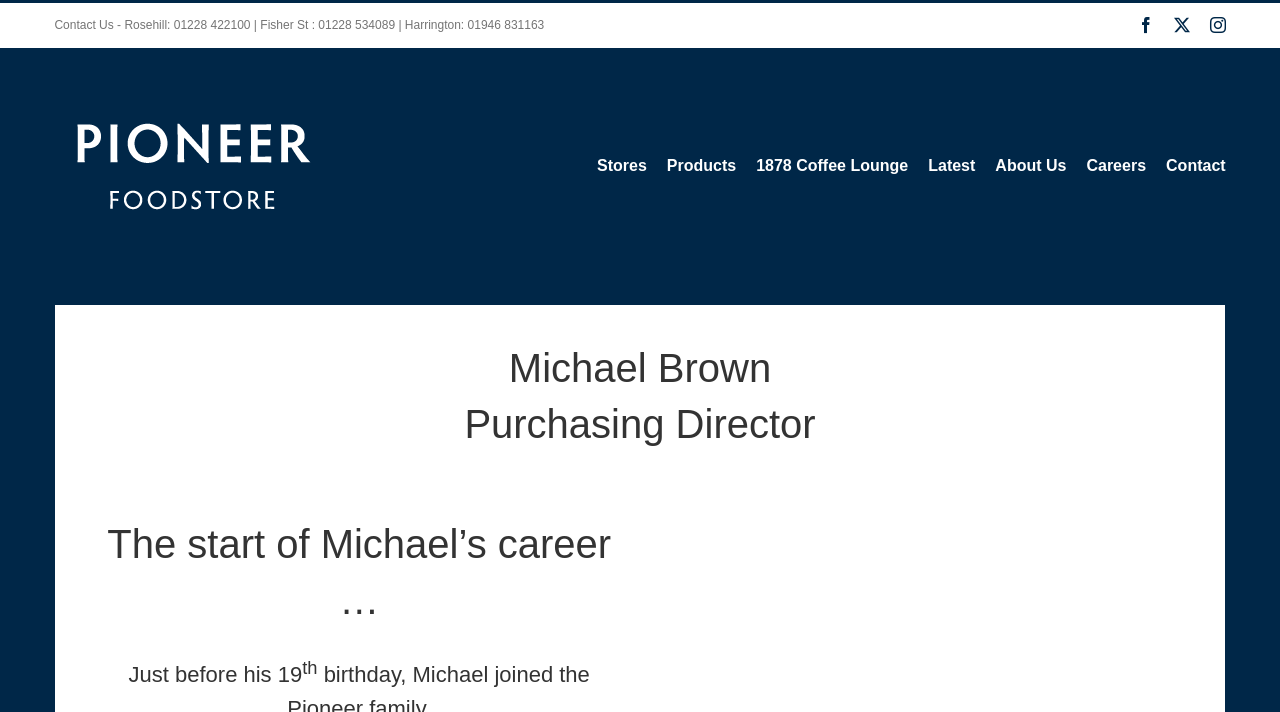Generate a comprehensive caption for the webpage you are viewing.

The webpage is about Michael Brown, the Purchasing Director at Pioneer Foodstore. At the top left corner, there is a contact information section with phone numbers for three locations: Rosehill, Fisher St, and Harrington. 

To the right of the contact information, there are three social media links: Facebook, a closing icon, and Instagram. 

Below the contact information and social media links, there is a Pioneer Foodstore logo, which is an image. 

On the top right side, there is a main menu navigation with seven links: Stores, Products, 1878 Coffee Lounge, Latest, About Us, Careers, and Contact. 

Below the main menu, there is a section dedicated to Michael Brown, with a heading that reads "Michael Brown Purchasing Director". 

Underneath the heading, there is a brief description of Michael's career, which starts with the sentence "The start of Michael's career …". 

The description continues with the sentence "Just before his 19th birthday, Michael joined the Pioneer family", where the "th" in "19th" is in superscript.